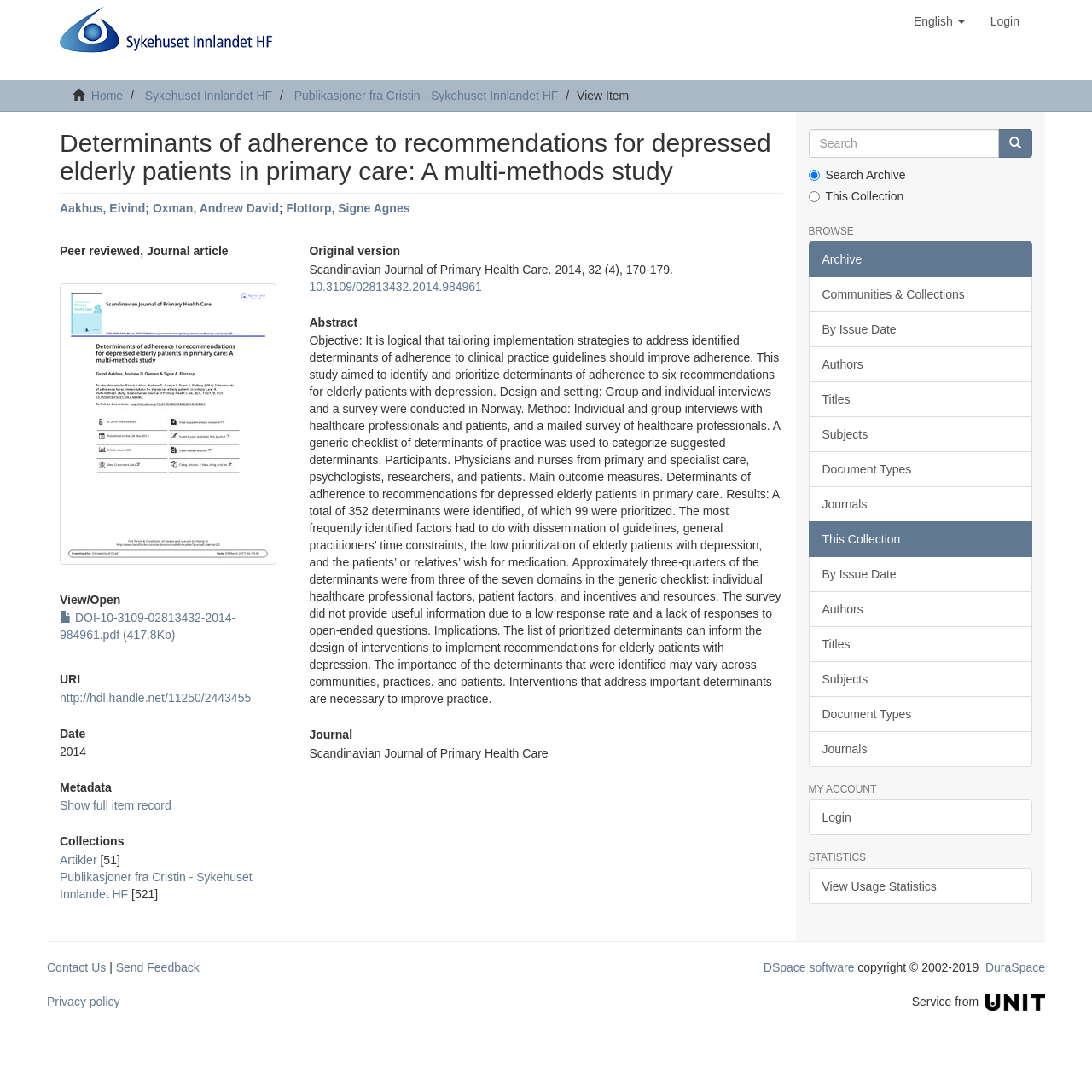Kindly provide the bounding box coordinates of the section you need to click on to fulfill the given instruction: "Click the 'English' button".

[0.825, 0.0, 0.895, 0.039]